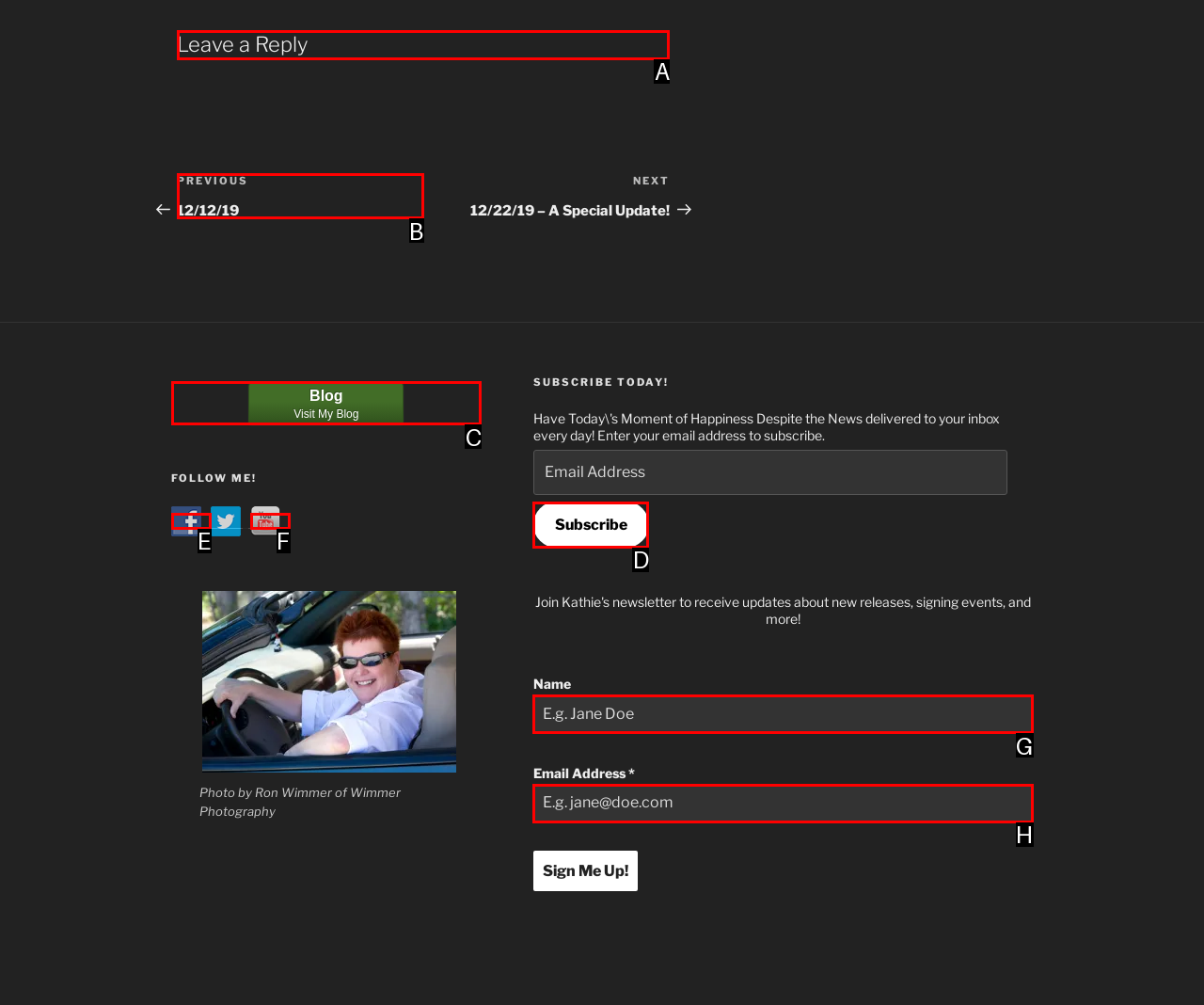For the given instruction: Leave a reply, determine which boxed UI element should be clicked. Answer with the letter of the corresponding option directly.

A